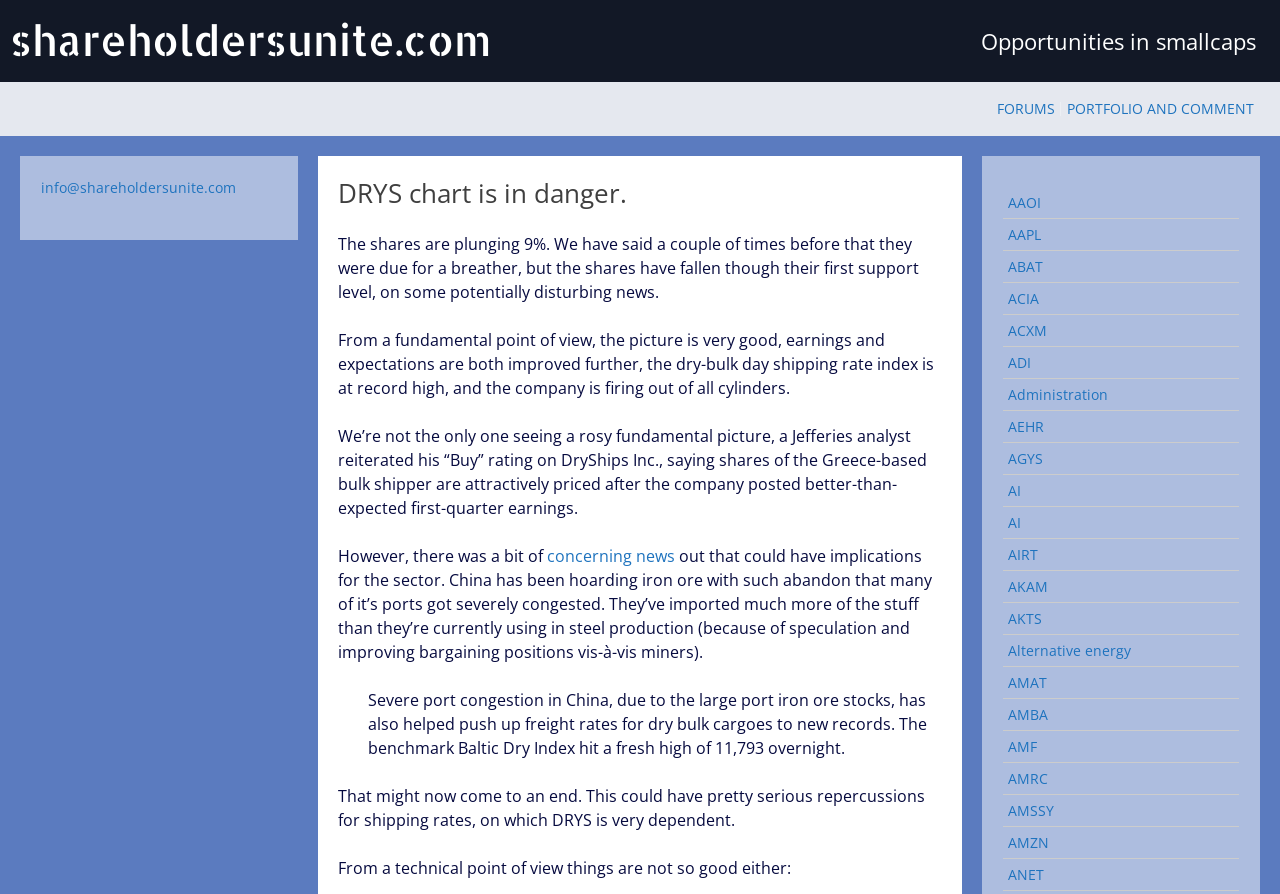Create a detailed summary of all the visual and textual information on the webpage.

The webpage appears to be a financial news article or blog post discussing the stock performance of DryShips Inc. (DRYS). At the top of the page, there is a heading that reads "shareholdersunite.com" and another heading that reads "Opportunities in smallcaps". 

Below these headings, there is a main content section that starts with a header "DRYS chart is in danger." followed by several paragraphs of text discussing the company's stock performance, earnings, and expectations. The text also mentions a Jefferies analyst's "Buy" rating on the stock and some concerning news about China's iron ore imports affecting the dry bulk shipping industry.

To the right of the main content section, there is a column of links labeled "FORUMS", "PORTFOLIO AND COMMENT", and a list of stock ticker symbols, including AAOI, AAPL, ABAT, and many others. 

At the bottom of the page, there is a section with a link to "info@shareholdersunite.com" and another list of links to various administration and alternative energy-related topics.